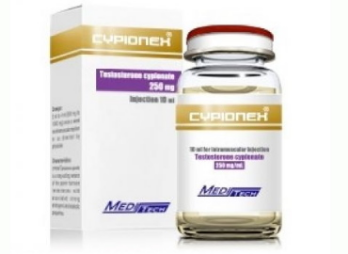Utilize the details in the image to give a detailed response to the question: What is the purpose of using this product?

The product is commonly used in hormone replacement therapy and muscle enhancement, appealing to bodybuilders and athletes seeking to increase muscle mass and strength.